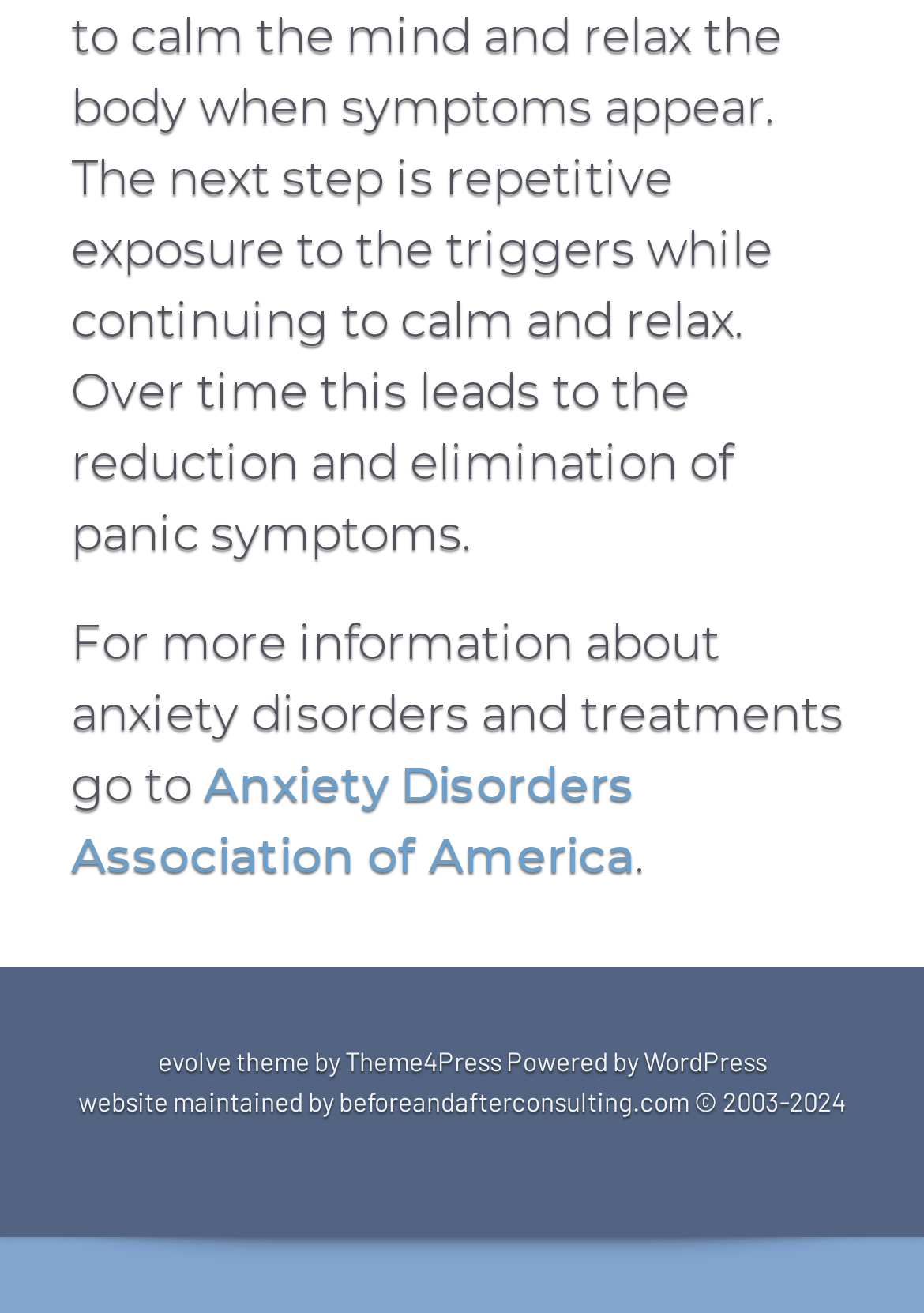Respond to the question below with a single word or phrase: What is the name of the content management system used?

WordPress